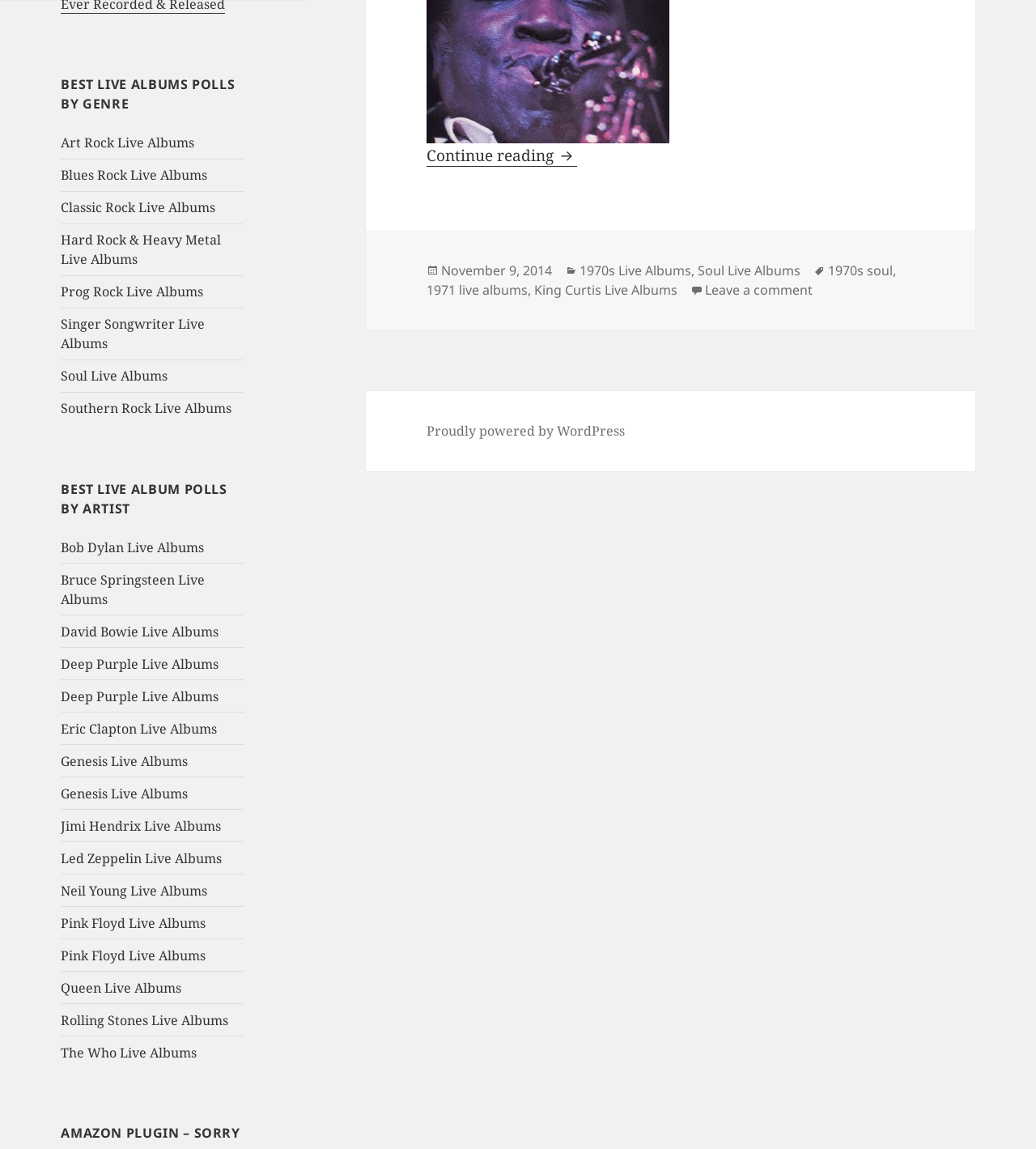Who is the artist of the live album mentioned in the 'AMAZON PLUGIN' section?
Look at the image and respond with a one-word or short phrase answer.

King Curtis